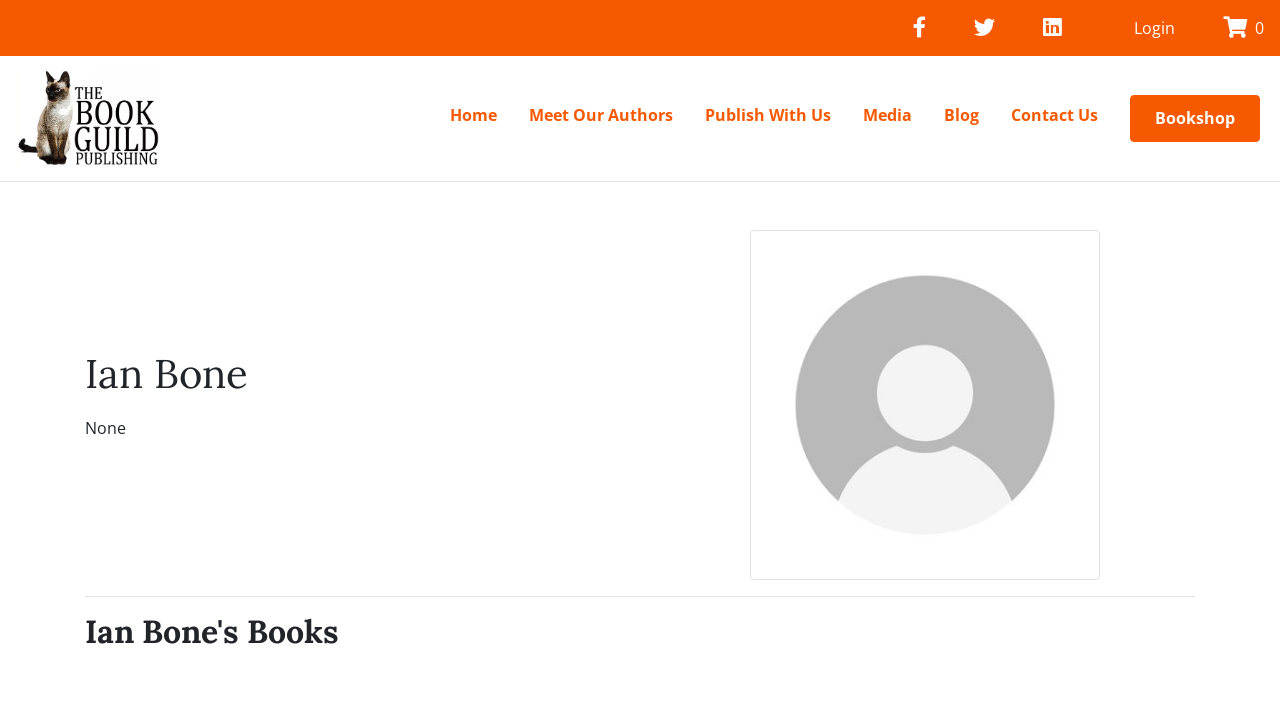How many social media links are at the top of the page?
Provide an in-depth and detailed explanation in response to the question.

I counted the number of link elements at the top of the page with icons, which are '', '', and ''. These are likely social media links.